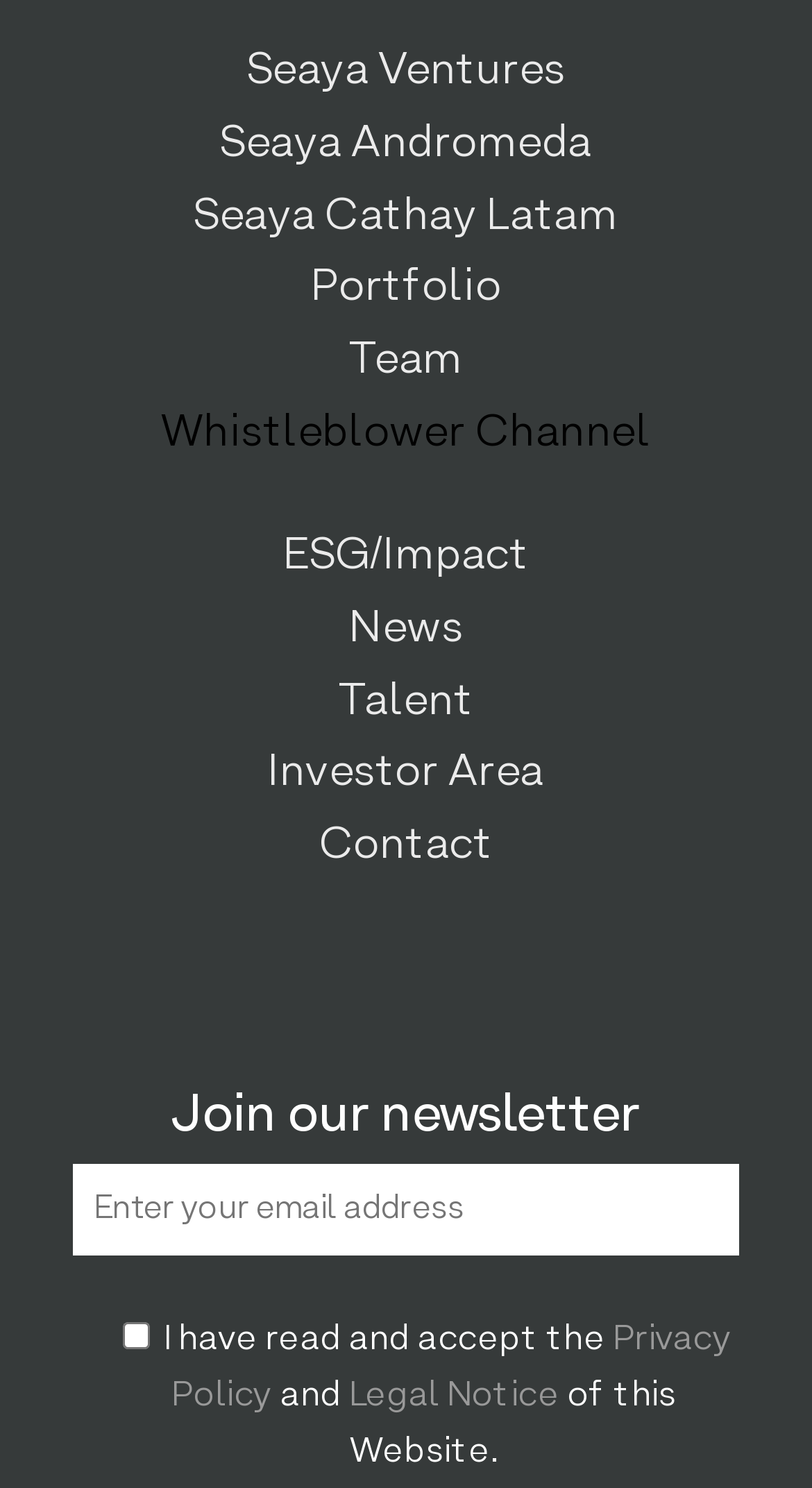Determine the bounding box coordinates of the clickable region to execute the instruction: "Read more about Private Burdens". The coordinates should be four float numbers between 0 and 1, denoted as [left, top, right, bottom].

None